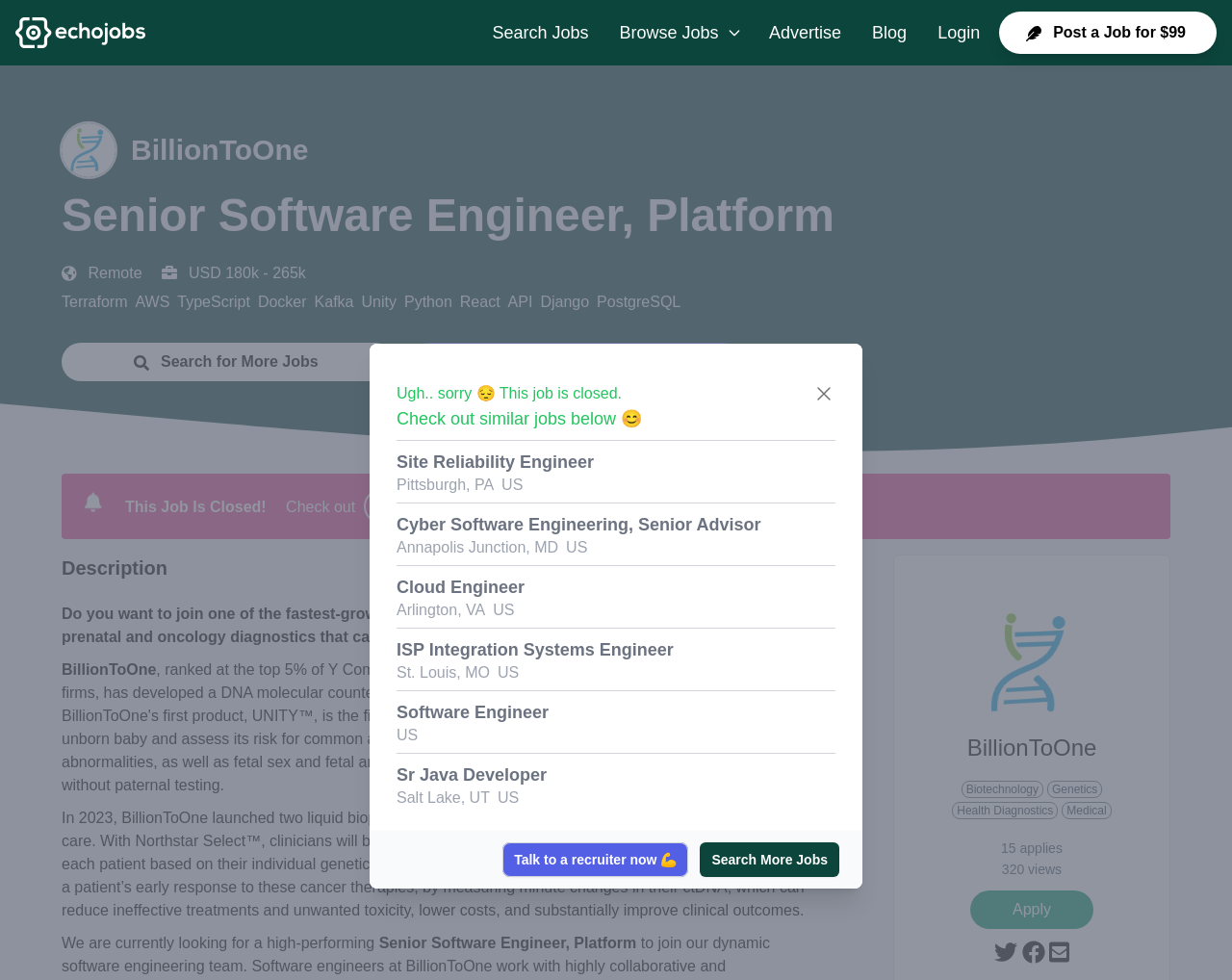What are the required skills for the job?
Look at the image and respond to the question as thoroughly as possible.

The required skills can be found in the static text elements with the text 'Terraform', 'AWS', 'TypeScript', 'Docker', 'Kafka', 'Unity', 'Python', 'React', 'API', 'Django', and 'PostgreSQL' which are located near the middle of the webpage.